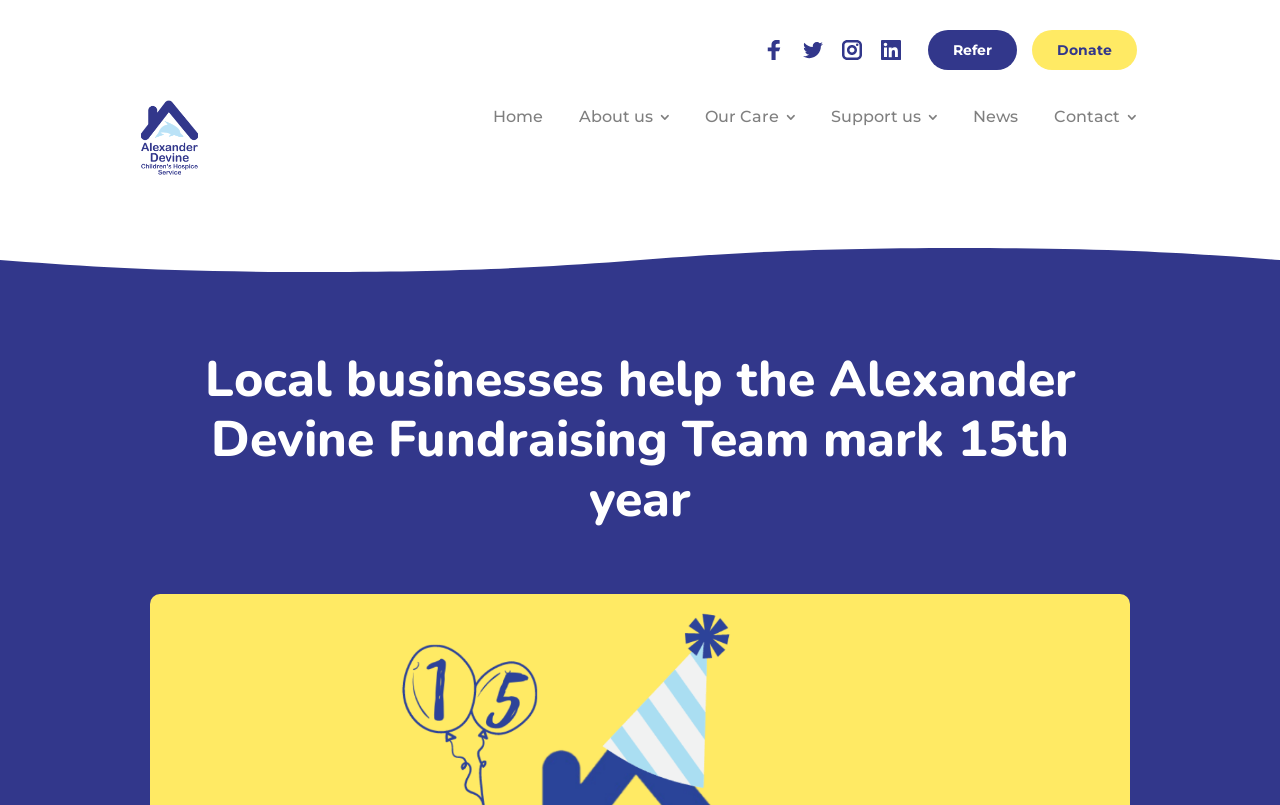What is the occasion being celebrated?
Based on the visual details in the image, please answer the question thoroughly.

I read the heading 'Local businesses help the Alexander Devine Fundraising Team mark 15th year', indicating that the occasion being celebrated is the 15th year of the Alexander Devine Fundraising Team.